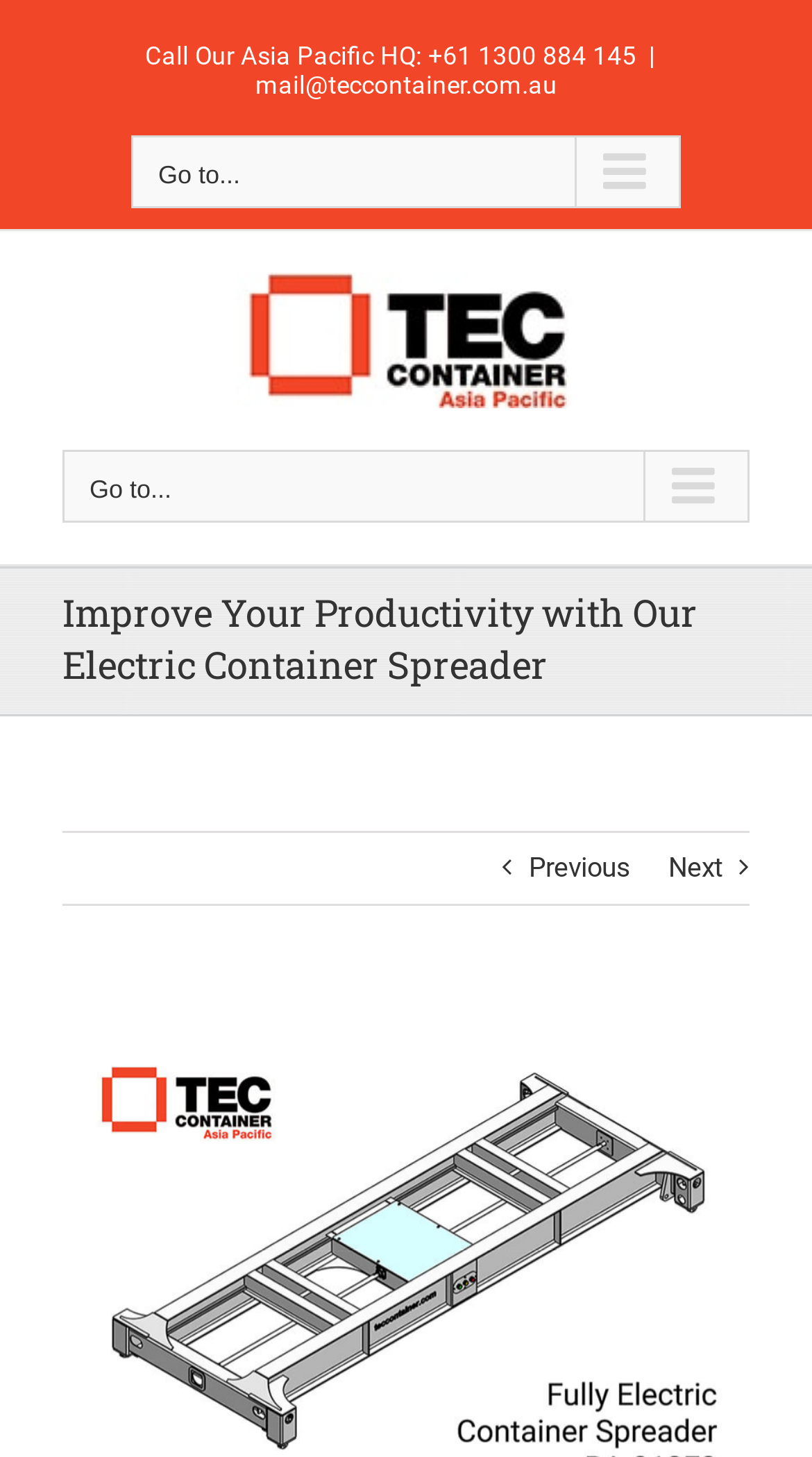From the webpage screenshot, predict the bounding box coordinates (top-left x, top-left y, bottom-right x, bottom-right y) for the UI element described here: Go to...

[0.077, 0.309, 0.923, 0.359]